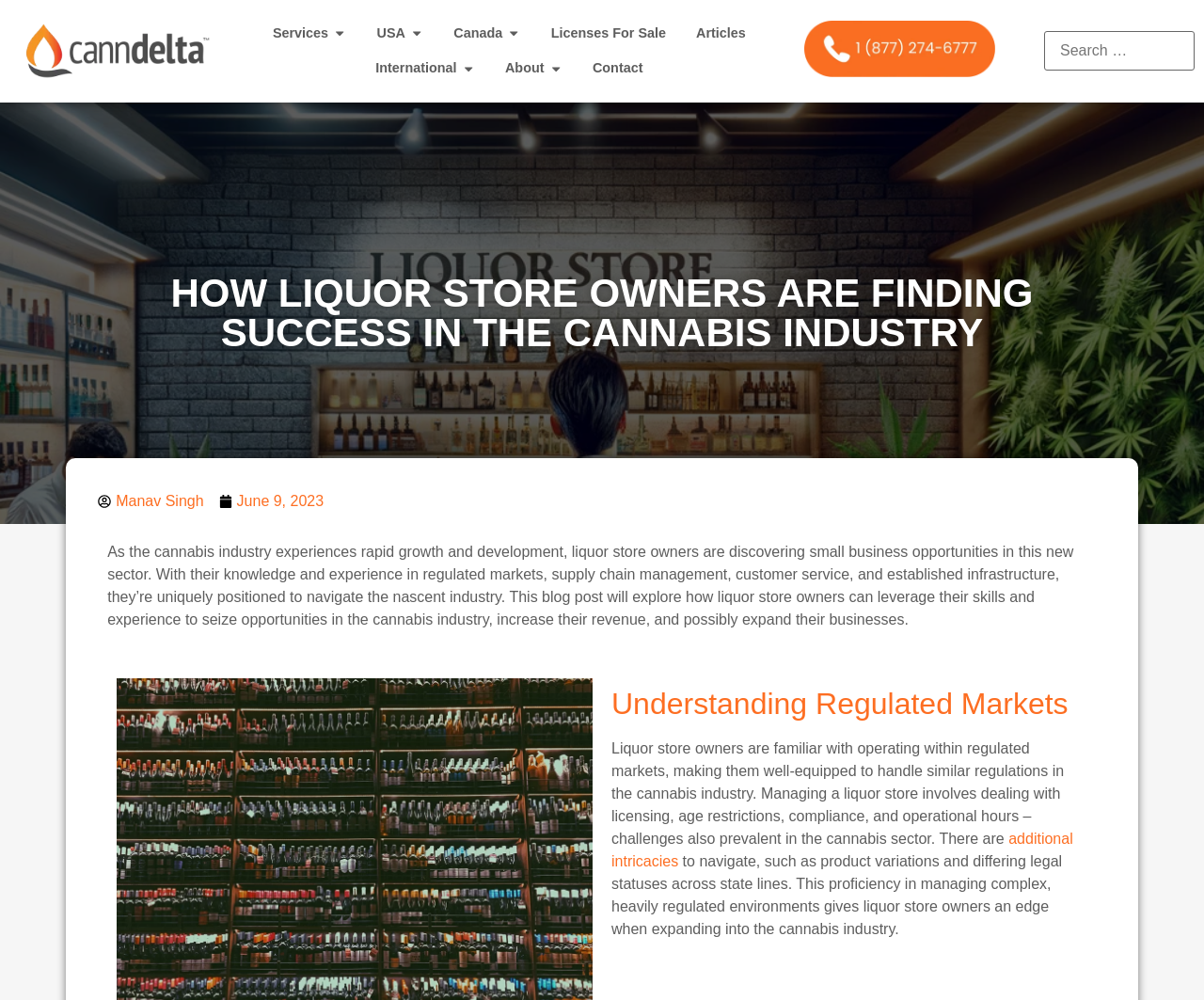Determine the title of the webpage and give its text content.

HOW LIQUOR STORE OWNERS ARE FINDING SUCCESS IN THE CANNABIS INDUSTRY